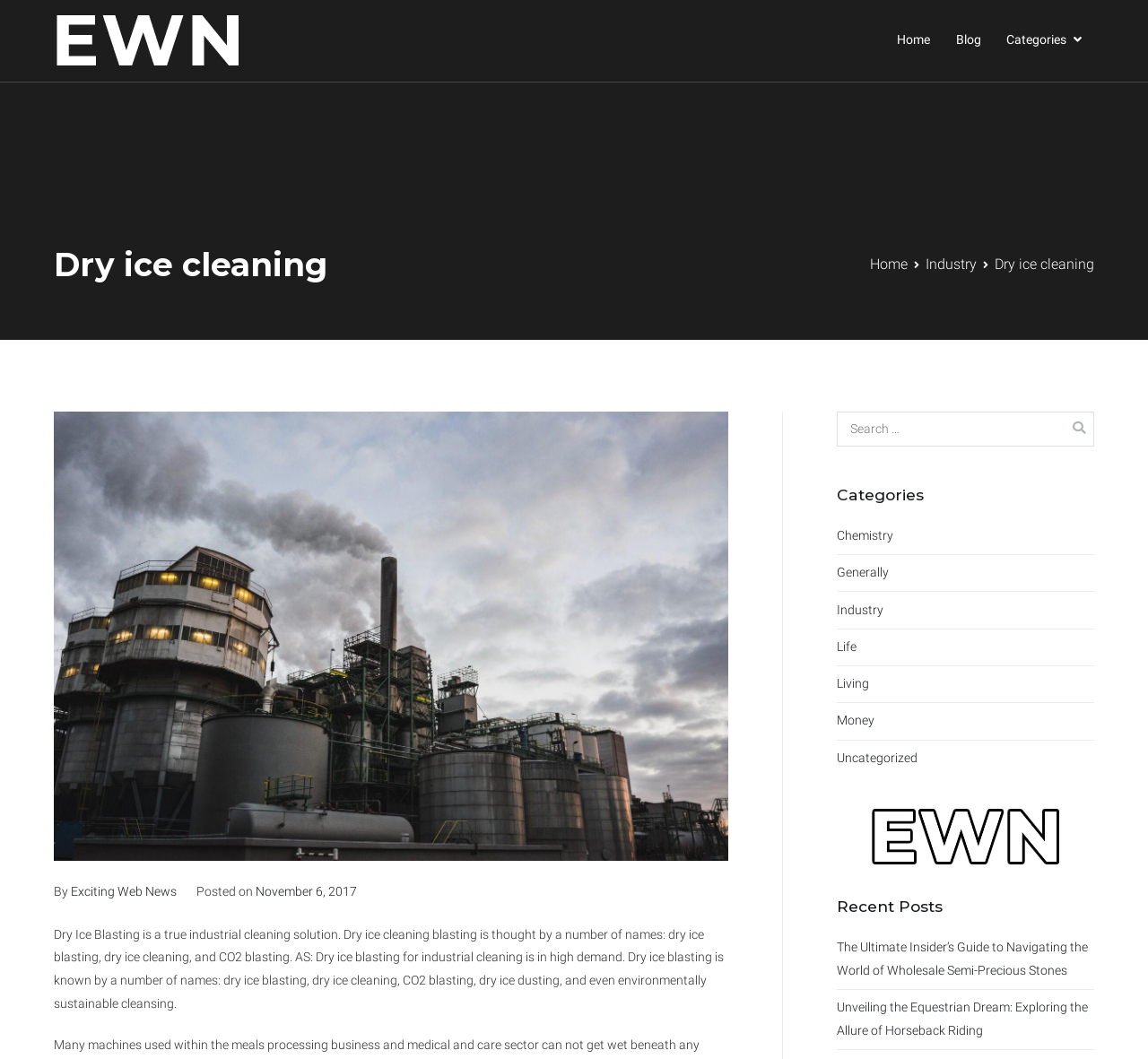What is the category of the current article?
Please analyze the image and answer the question with as much detail as possible.

The category of the current article can be found in the breadcrumbs navigation section, where it says 'Home > Industry > Dry ice cleaning'. This indicates that the current article belongs to the 'Industry' category.